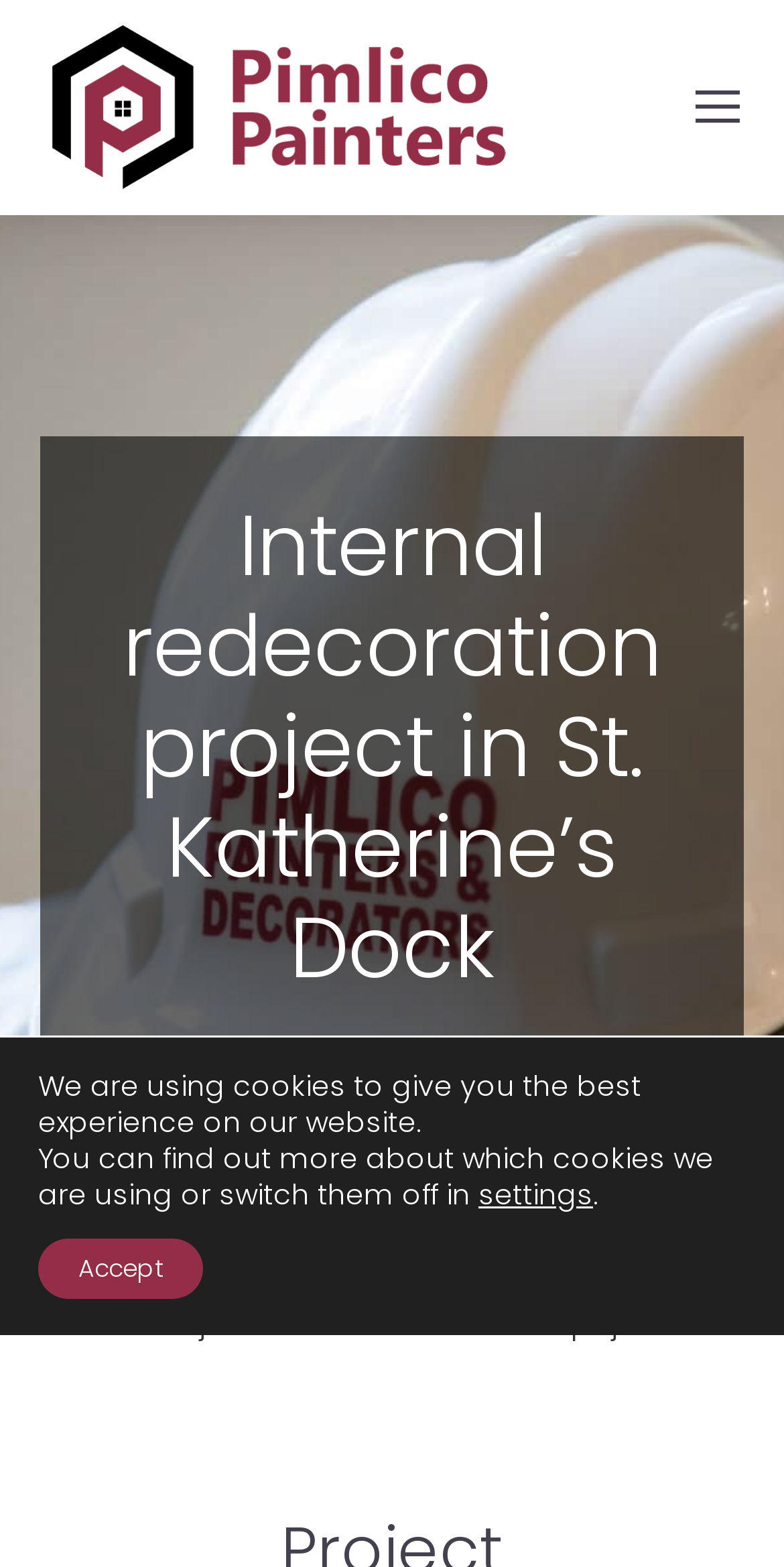How many navigation links are there?
Look at the image and construct a detailed response to the question.

I counted the number of link elements with text 'Home', 'Projects', and 'Pimlico Painters and Decorators' which are located at the top of the page, indicating they are navigation links.